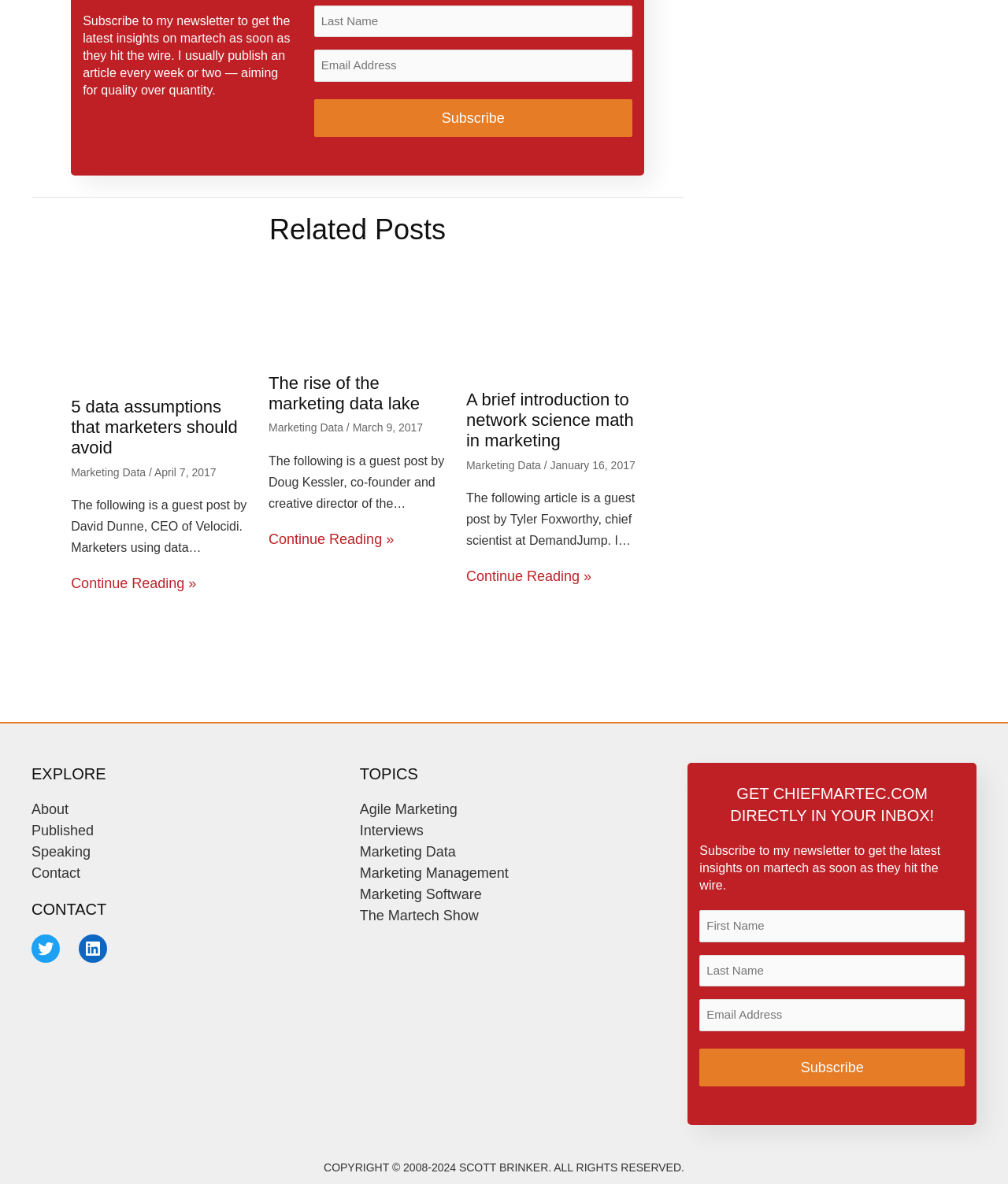Identify the bounding box coordinates of the element that should be clicked to fulfill this task: "Contact through Twitter". The coordinates should be provided as four float numbers between 0 and 1, i.e., [left, top, right, bottom].

[0.031, 0.789, 0.059, 0.813]